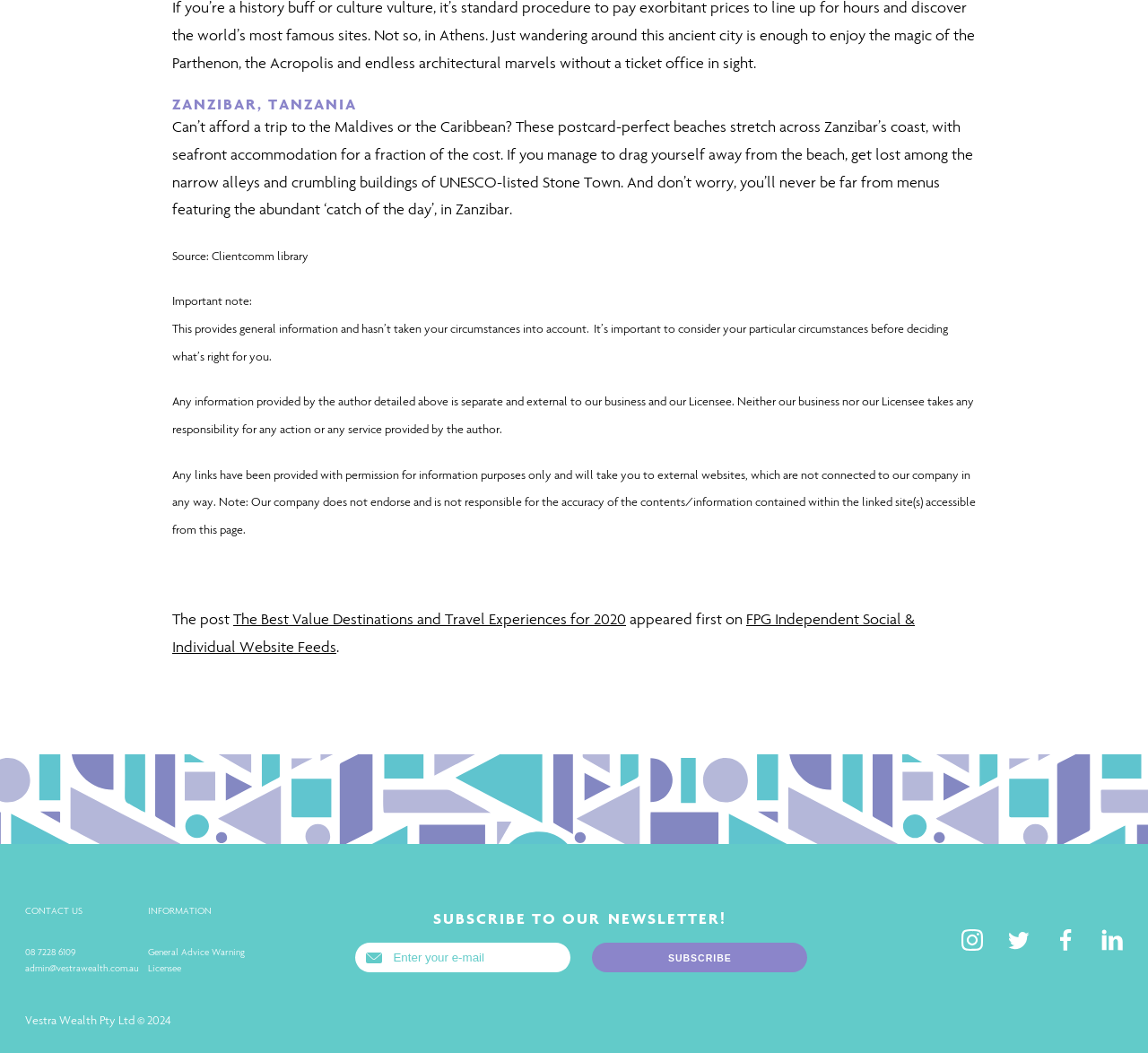Kindly provide the bounding box coordinates of the section you need to click on to fulfill the given instruction: "Call the phone number".

[0.022, 0.899, 0.066, 0.91]